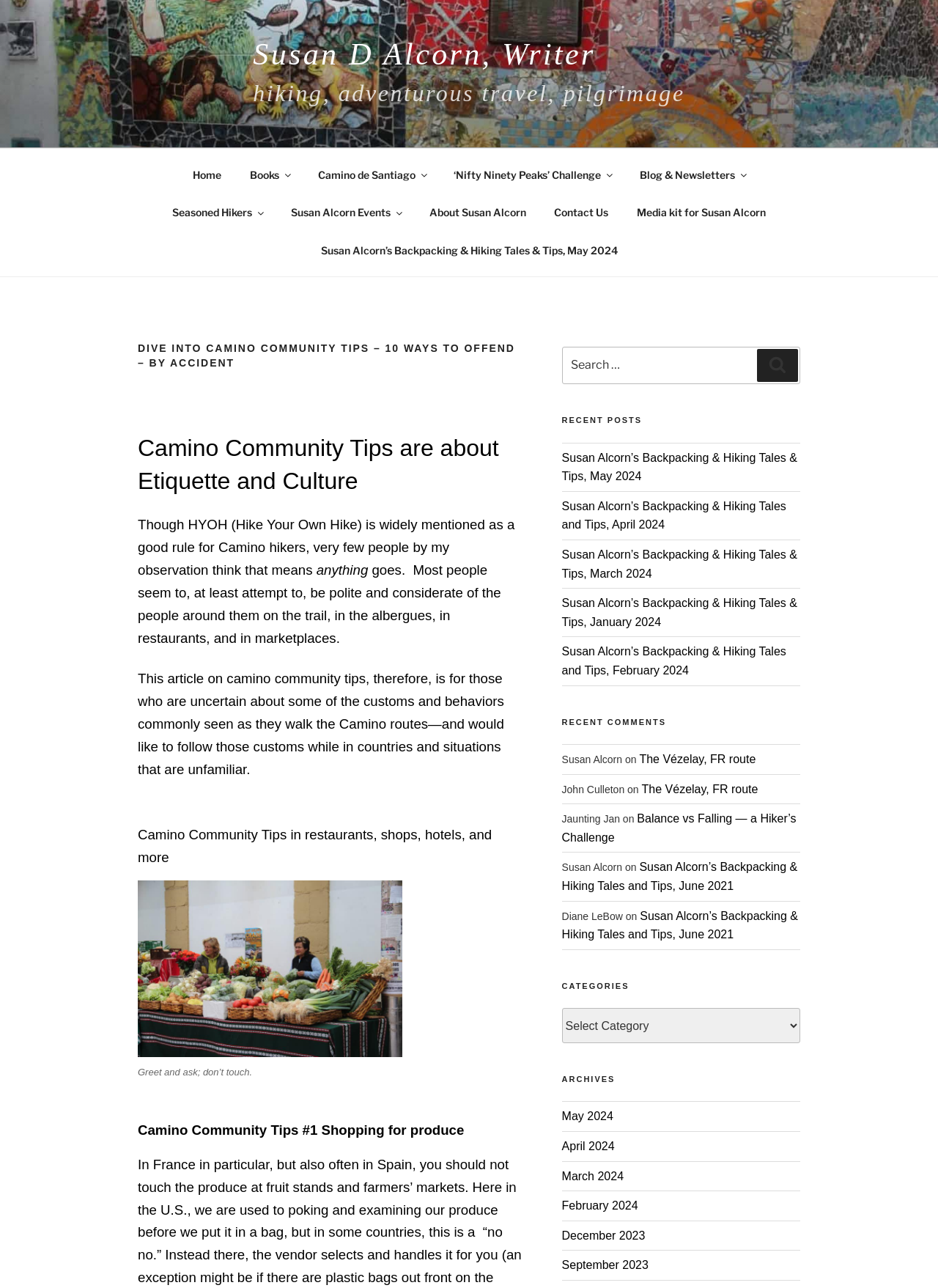How many recent posts are listed?
Provide a concise answer using a single word or phrase based on the image.

5